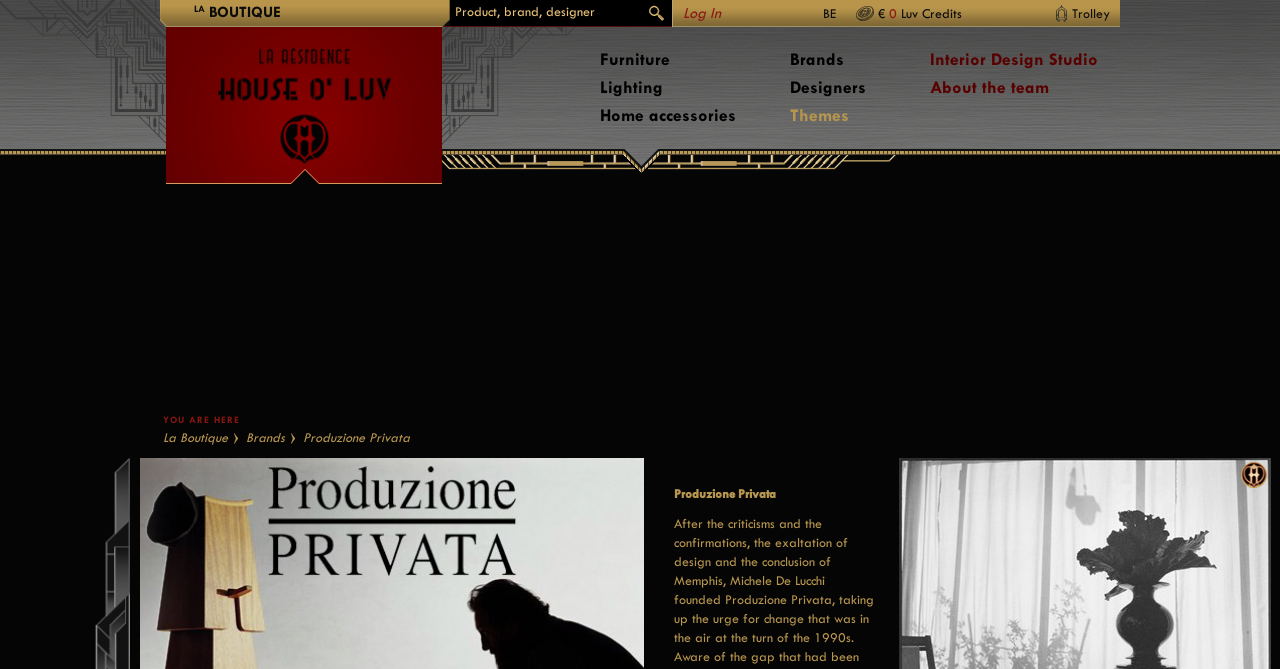What is the text above the navigation links?
Offer a detailed and exhaustive answer to the question.

I found the text above the navigation links by looking at the heading element with the text 'YOU ARE HERE' at coordinates [0.127, 0.616, 0.868, 0.64].